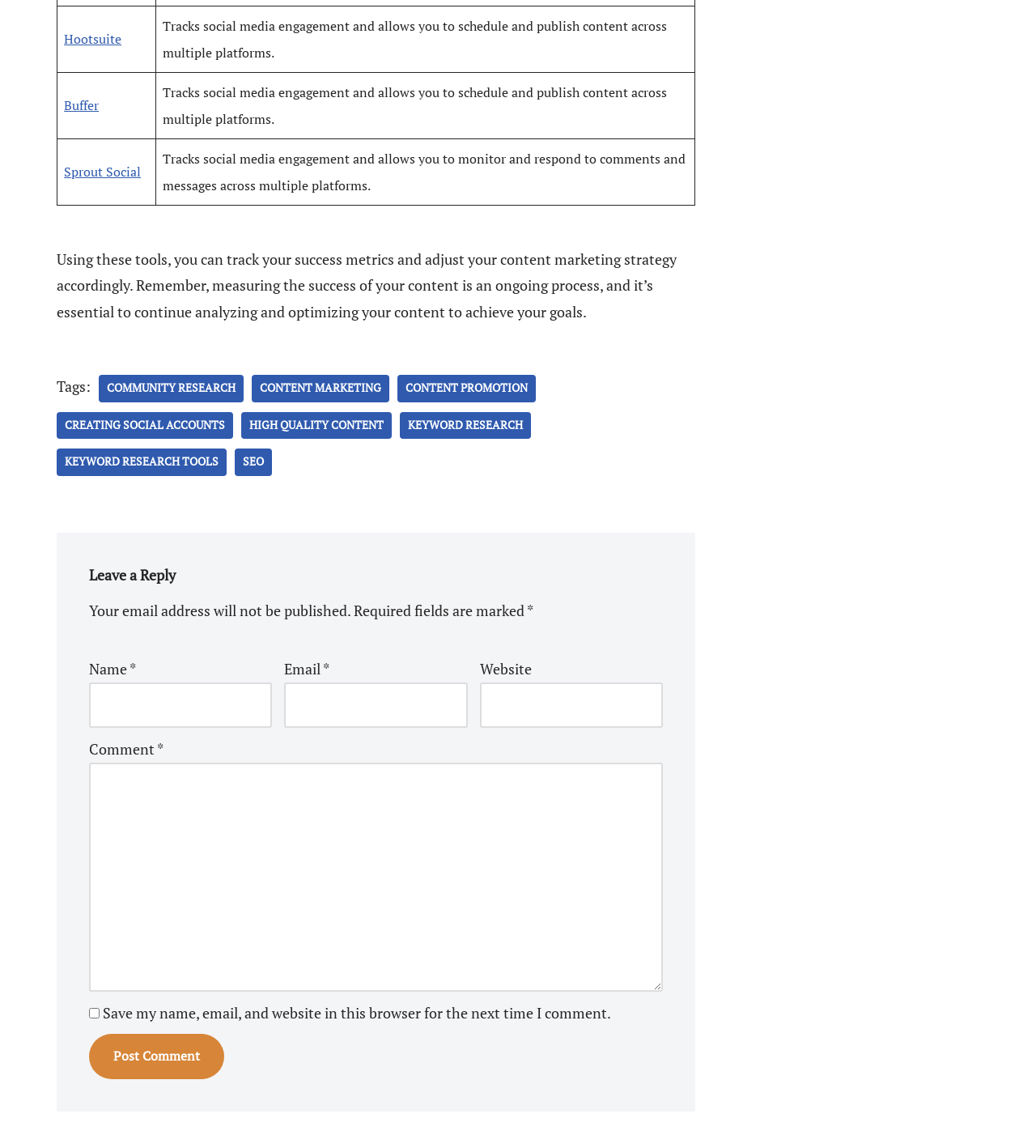Identify the bounding box coordinates necessary to click and complete the given instruction: "Click on Buffer".

[0.062, 0.084, 0.095, 0.1]